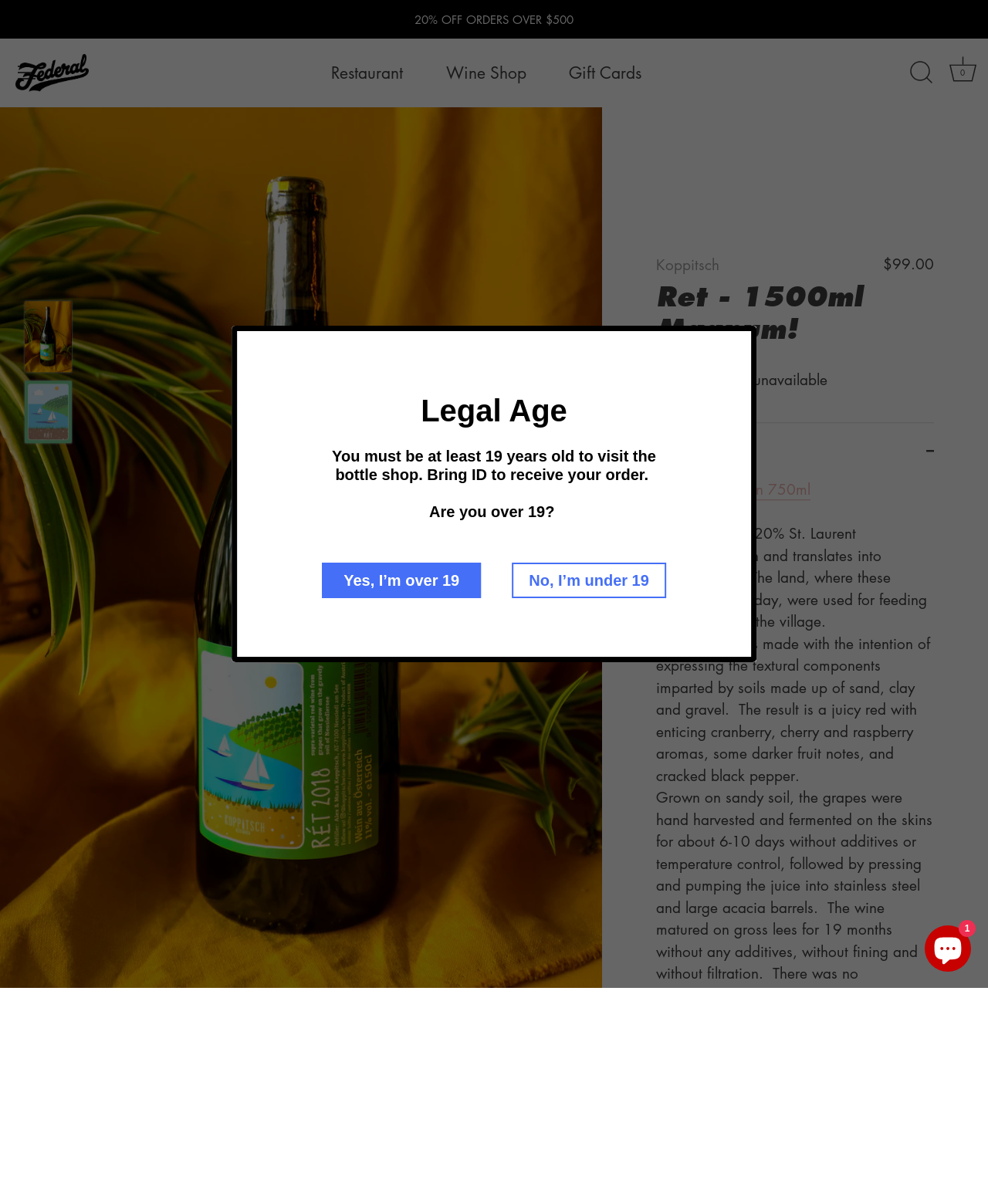Carefully observe the image and respond to the question with a detailed answer:
What is the name of the wine shop?

I found the name of the wine shop by looking at the link element with the text 'The Federal The Federal' located at coordinates [0.016, 0.045, 0.164, 0.076]. This element is a child of the Root Element and is likely to be the name of the wine shop.